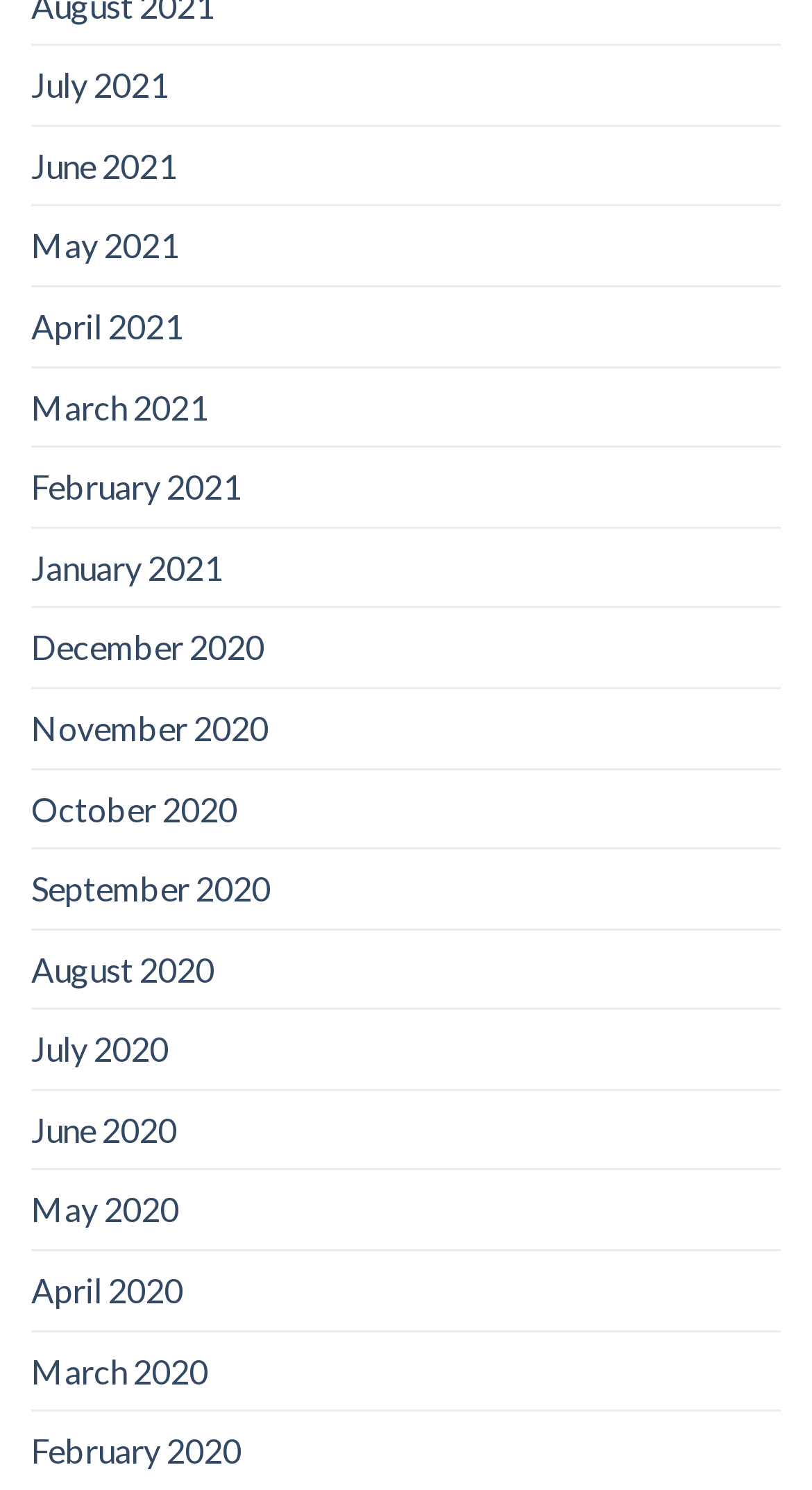Please determine the bounding box coordinates of the section I need to click to accomplish this instruction: "access March 2020".

[0.038, 0.894, 0.256, 0.946]